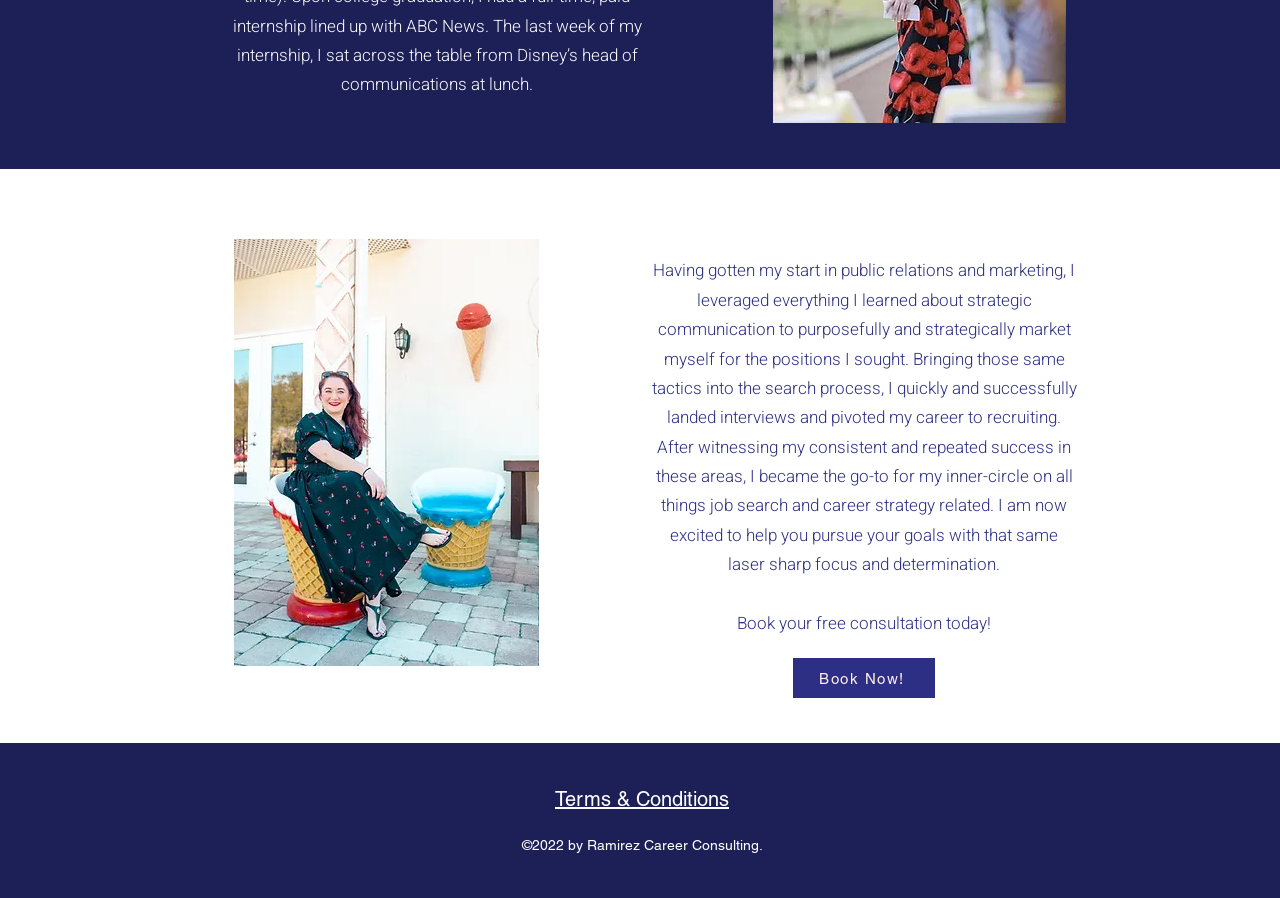What is the call-to-action on the webpage?
Please ensure your answer is as detailed and informative as possible.

The link element with the text 'Book Now!' is a prominent call-to-action on the webpage, encouraging users to take action and book a consultation.